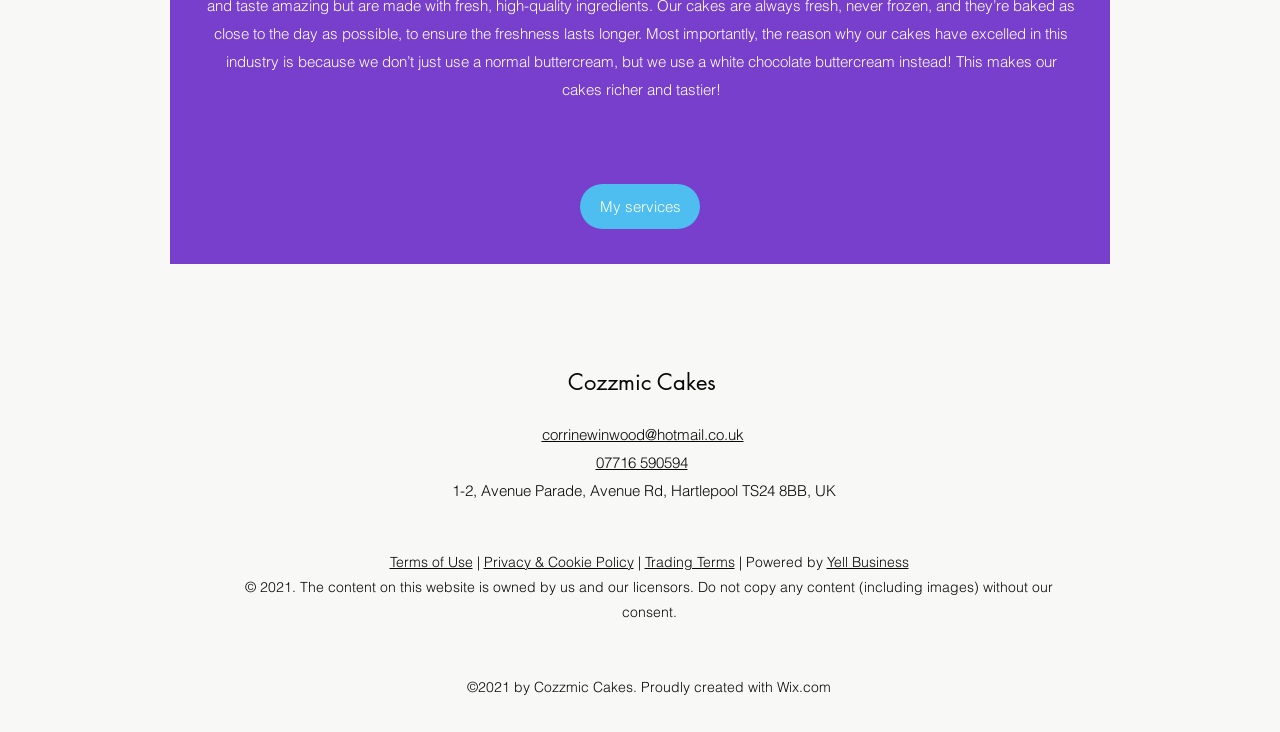What is the contact email?
Refer to the image and give a detailed answer to the question.

The contact email can be found in the link element with the text 'corrinewinwood@hotmail.co.uk' which is located below the business name, indicating that it is the email address to contact the business.